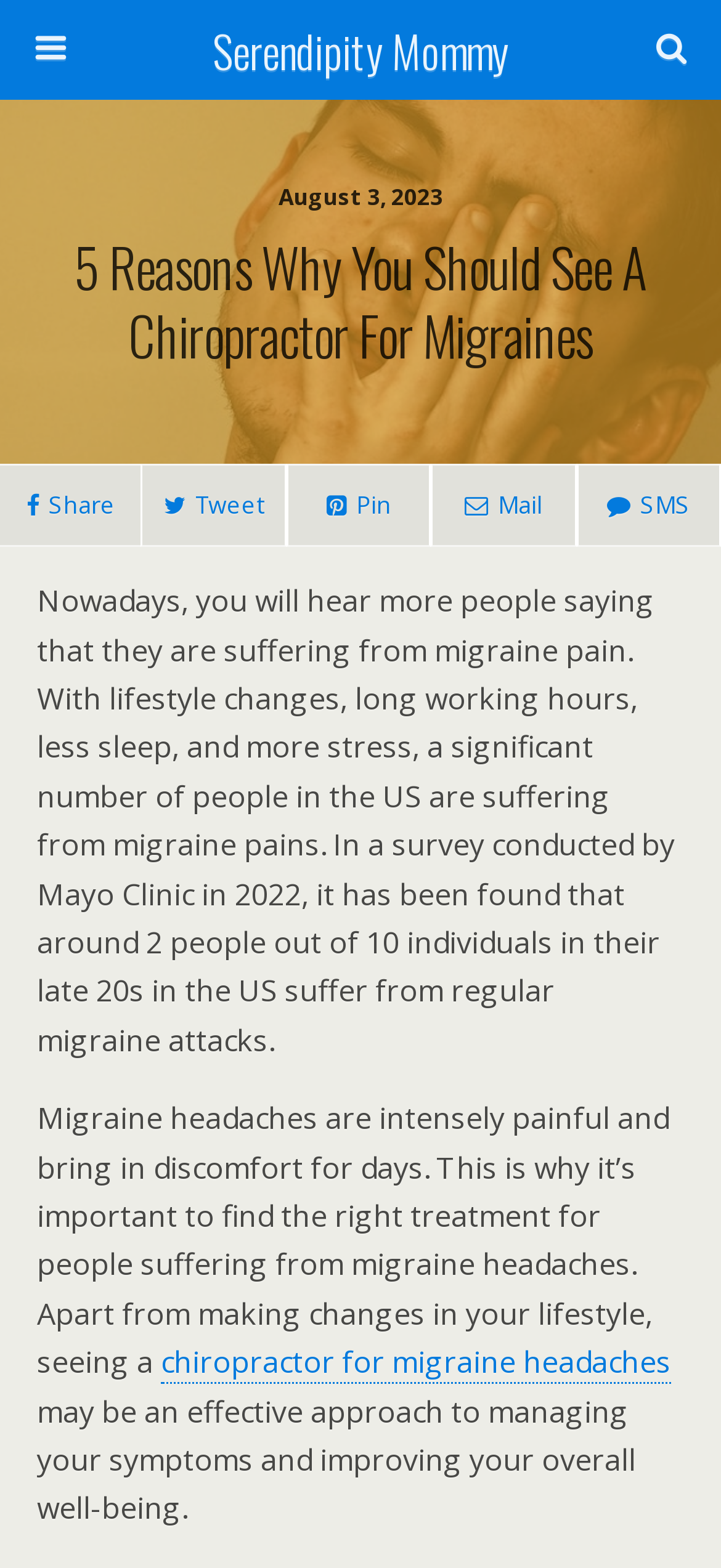Identify the bounding box coordinates of the area you need to click to perform the following instruction: "Search".

[0.744, 0.07, 0.969, 0.101]